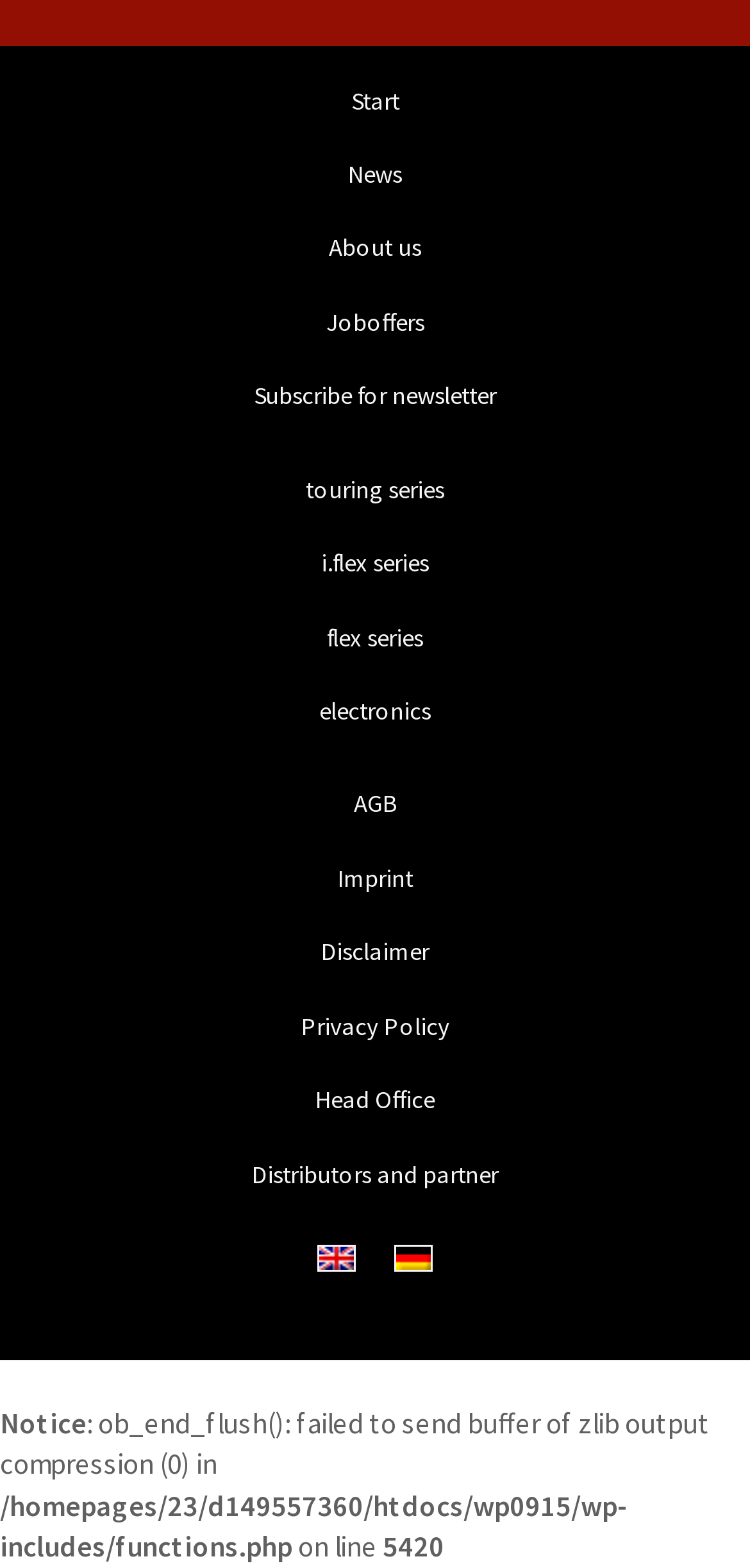Determine the bounding box coordinates of the element that should be clicked to execute the following command: "Enter your name".

None